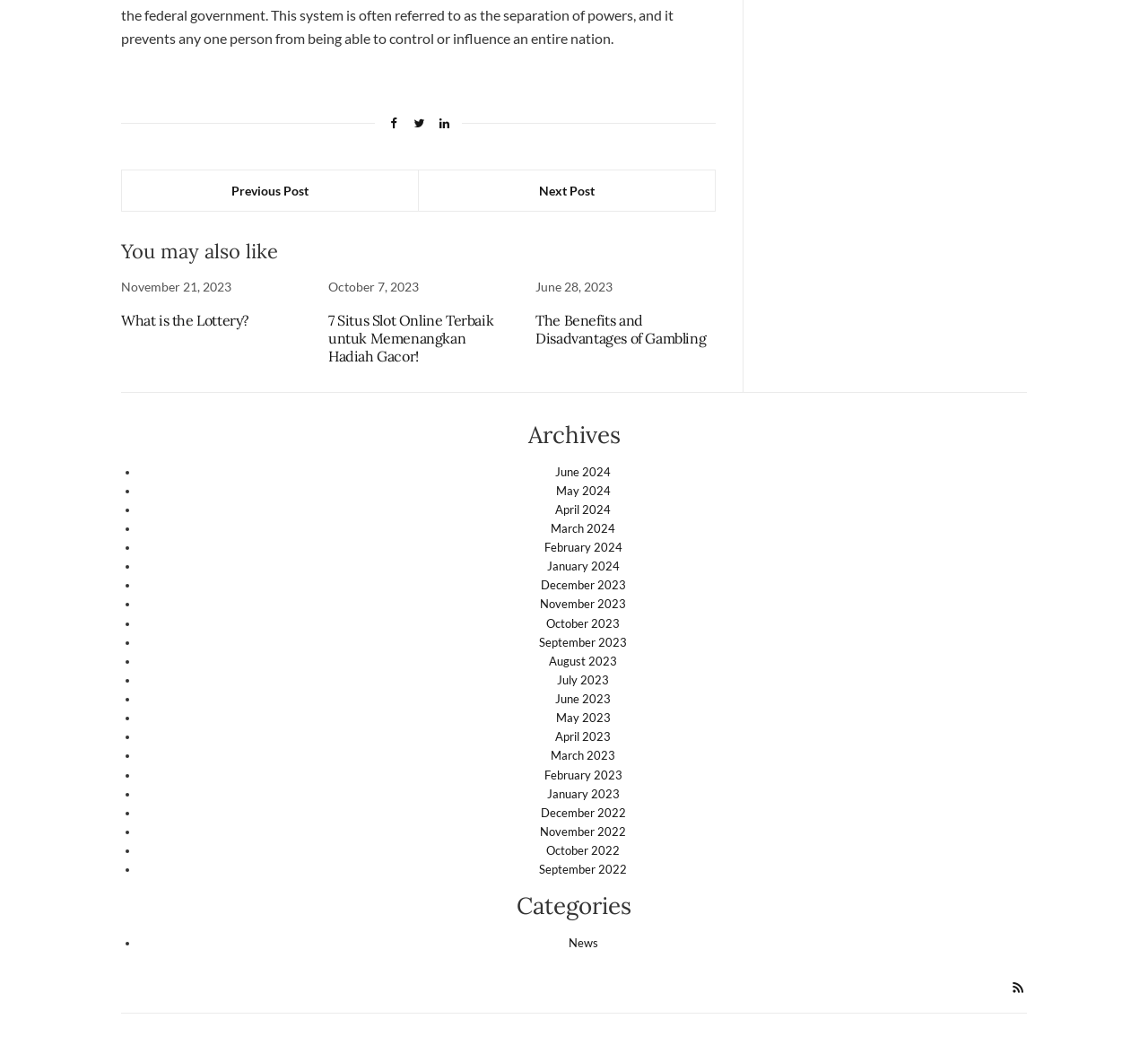What is the purpose of the links 'Previous Post' and 'Next Post'?
Based on the image, answer the question in a detailed manner.

The links 'Previous Post' and 'Next Post' are likely used to navigate between posts, allowing users to read previous or next articles.